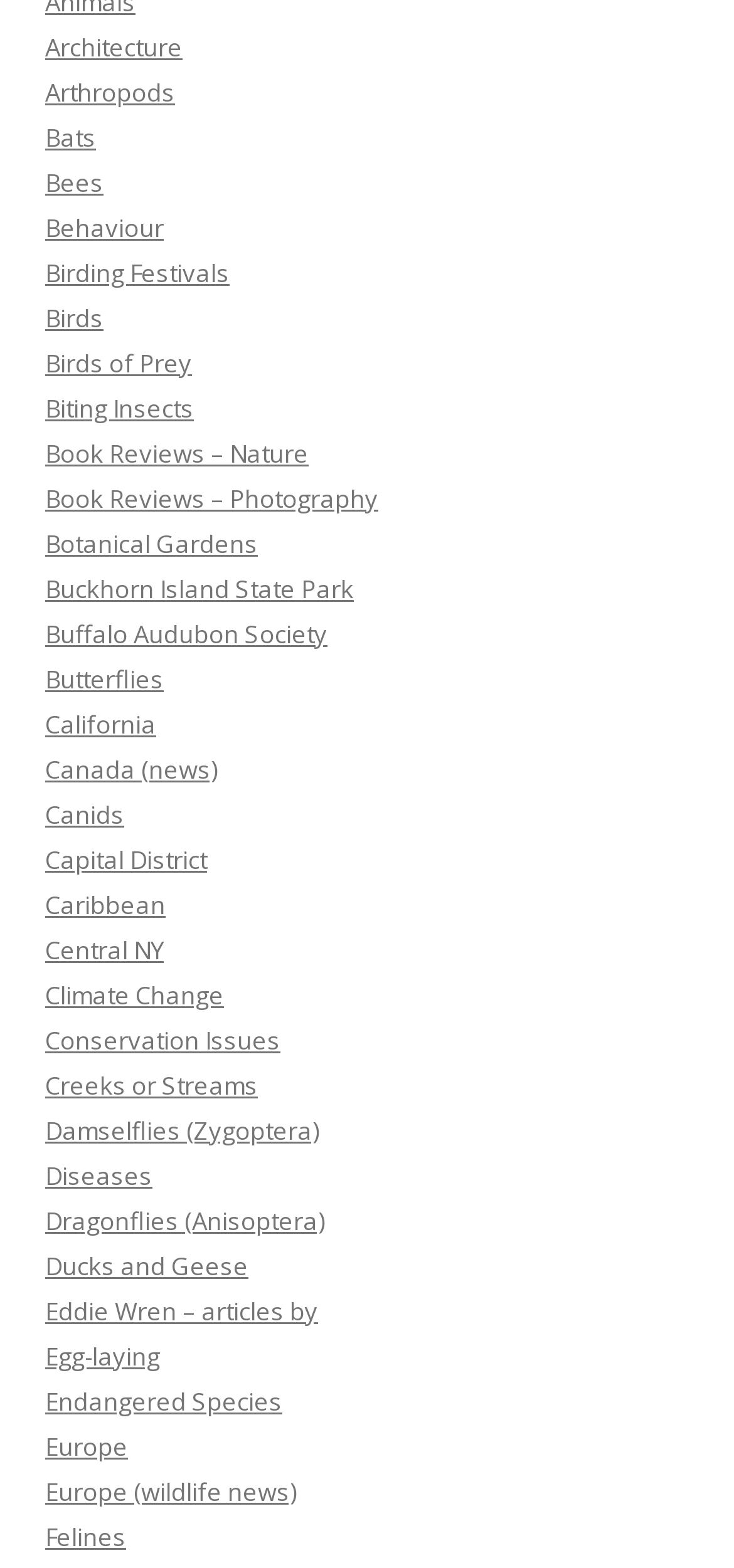Find and indicate the bounding box coordinates of the region you should select to follow the given instruction: "Click on the link to learn about Architecture".

[0.062, 0.019, 0.249, 0.041]